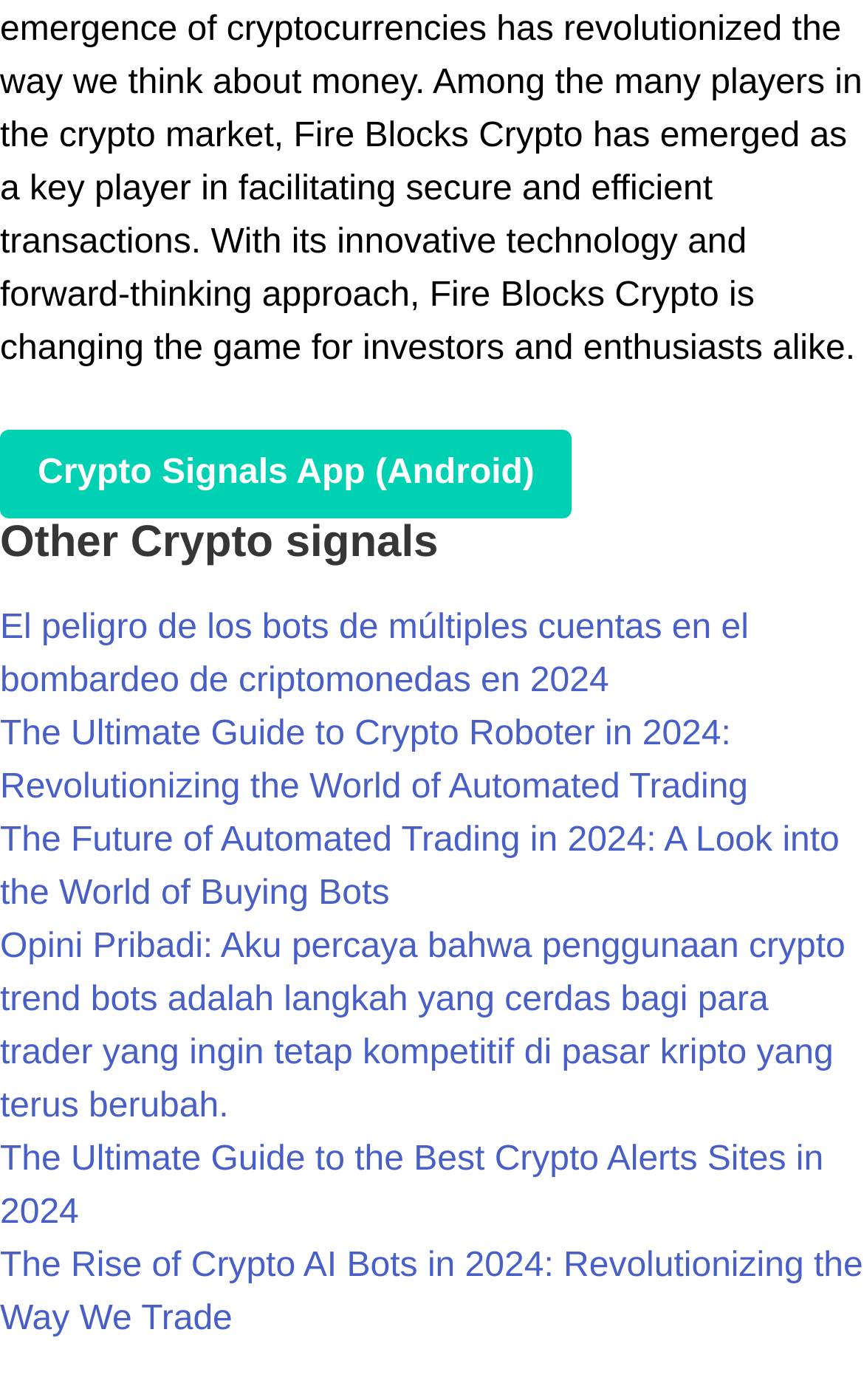What is the topic of the webpage?
Please respond to the question with a detailed and thorough explanation.

Based on the content of the links and headings, I inferred that the topic of the webpage is related to cryptocurrency trading, including automated trading, crypto signals, and crypto bots.